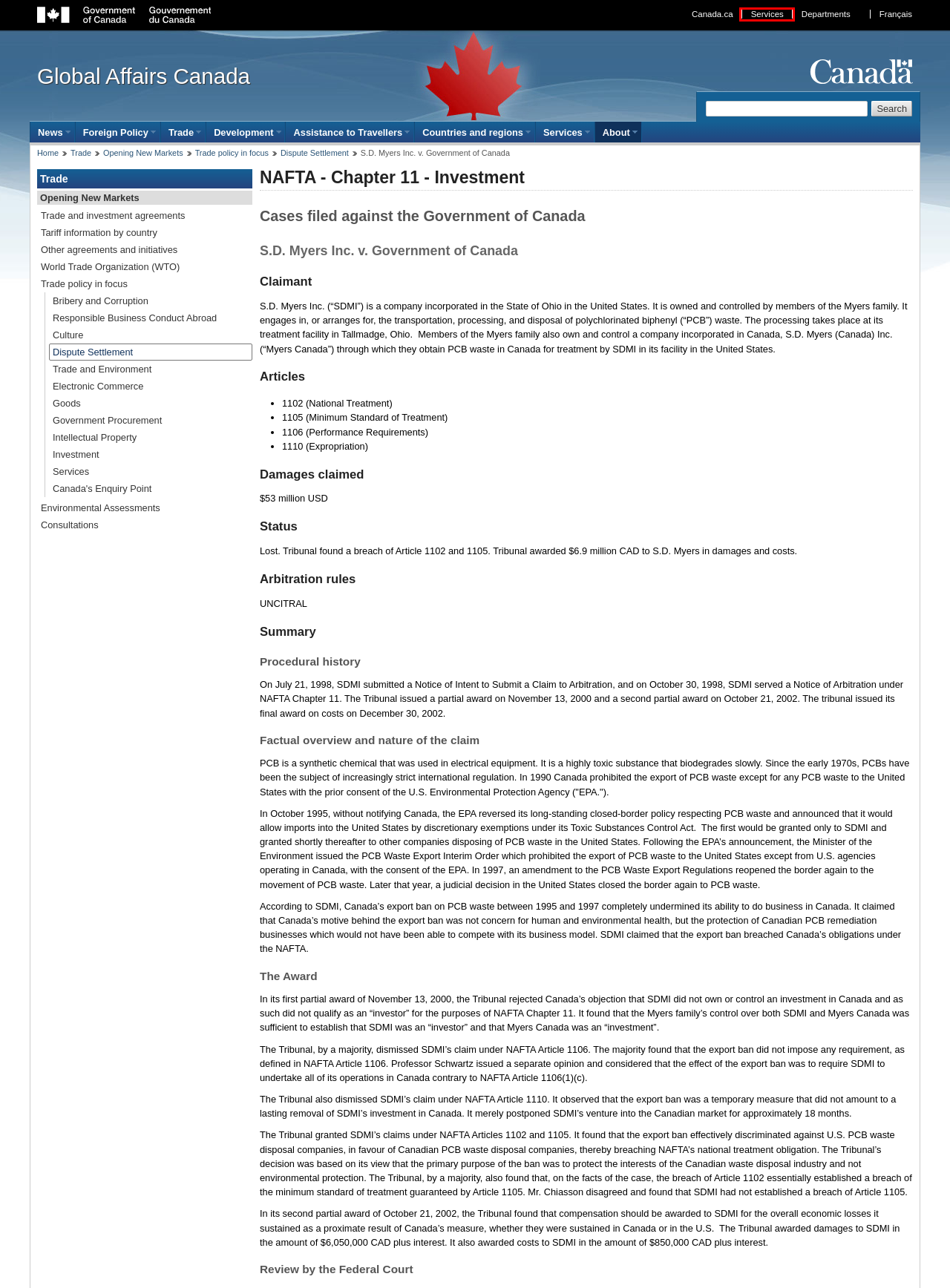Review the webpage screenshot and focus on the UI element within the red bounding box. Select the best-matching webpage description for the new webpage that follows after clicking the highlighted element. Here are the candidates:
A. Opening New Markets: Trade Negotiations and Agreements
B. Responsible business conduct abroad
C. Trade in Services
D. Bribery and Corruption
E. Intellectual Property
F. Service Canada - Canada.ca
G. Trade and investment agreements
H. Electronic Commerce (e-commerce)

F